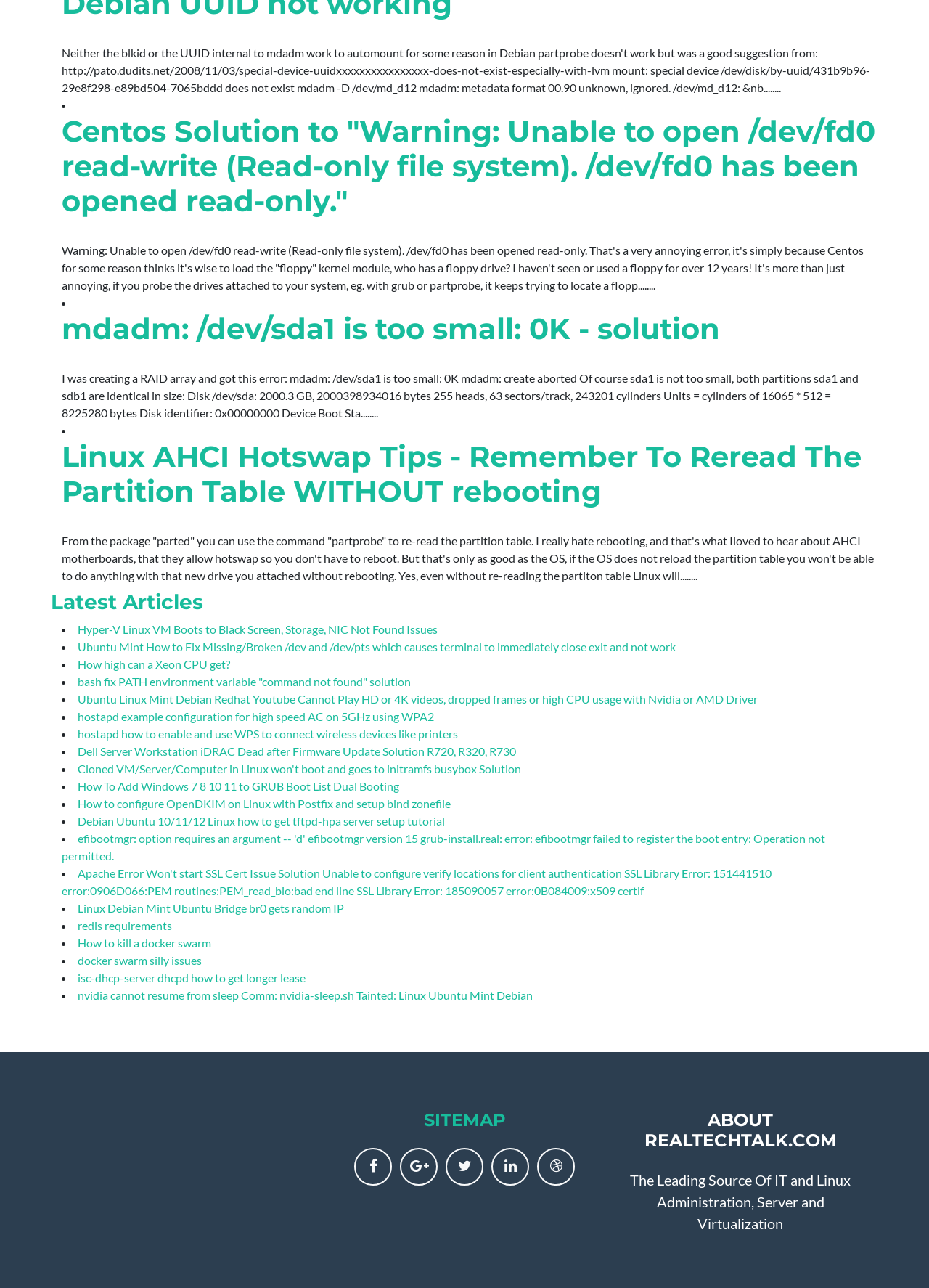Answer the question below with a single word or a brief phrase: 
What is the purpose of the webpage?

IT and Linux Administration